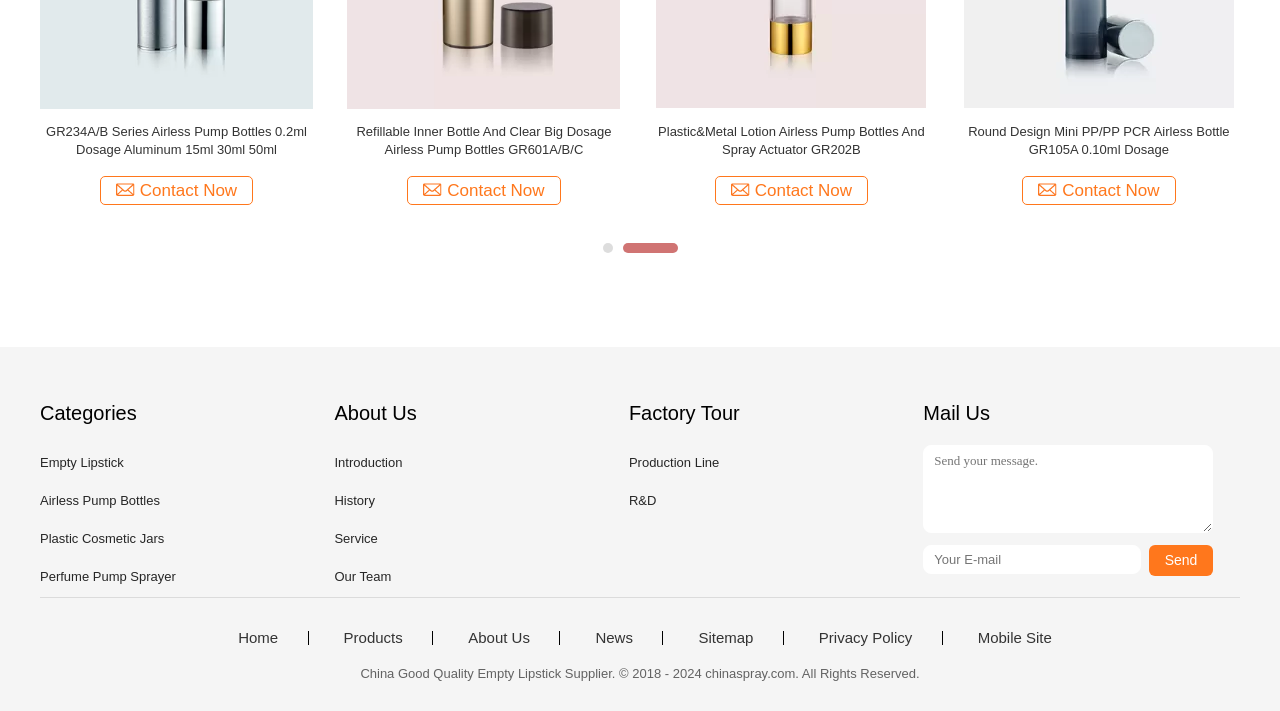Pinpoint the bounding box coordinates of the clickable area necessary to execute the following instruction: "Click the 'Personal Care 30ml Airless Pump Bottle Refillable PETG Outer Bottle GR240A' link". The coordinates should be given as four float numbers between 0 and 1, namely [left, top, right, bottom].

[0.271, 0.173, 0.485, 0.224]